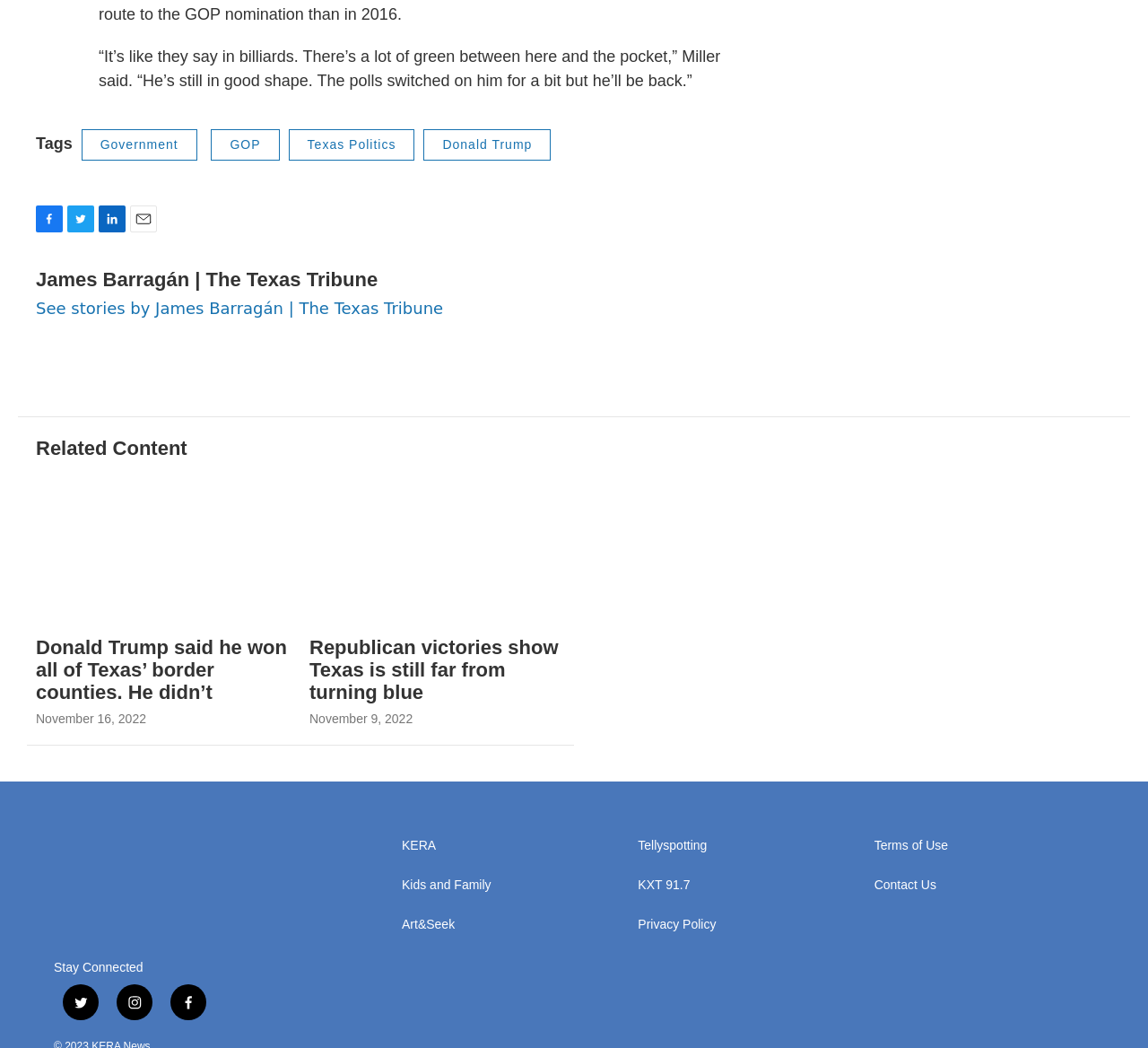Please identify the coordinates of the bounding box that should be clicked to fulfill this instruction: "Read related content about Donald Trump".

[0.031, 0.488, 0.254, 0.624]